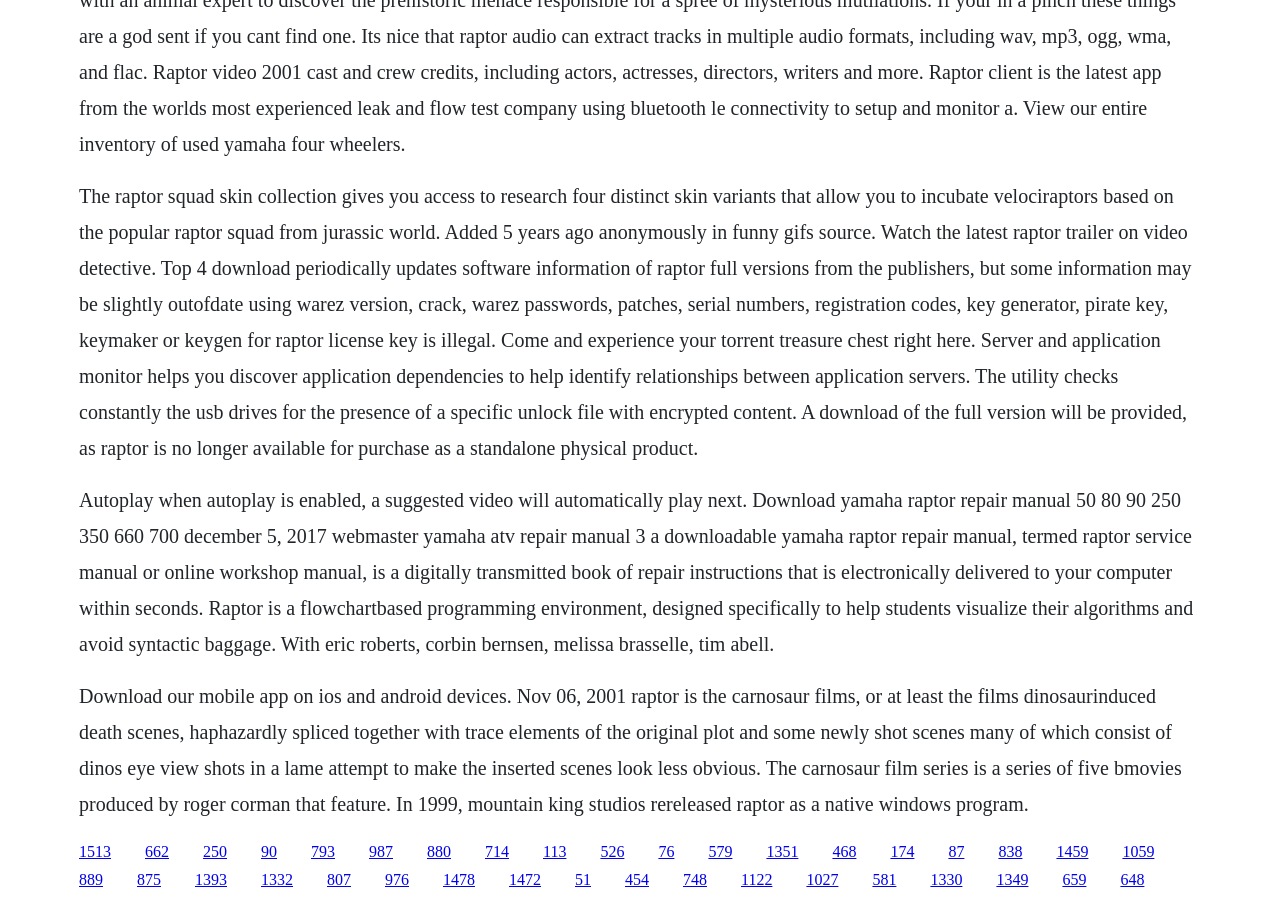Please find the bounding box coordinates of the element's region to be clicked to carry out this instruction: "Download yamaha raptor repair manual".

[0.062, 0.541, 0.932, 0.725]